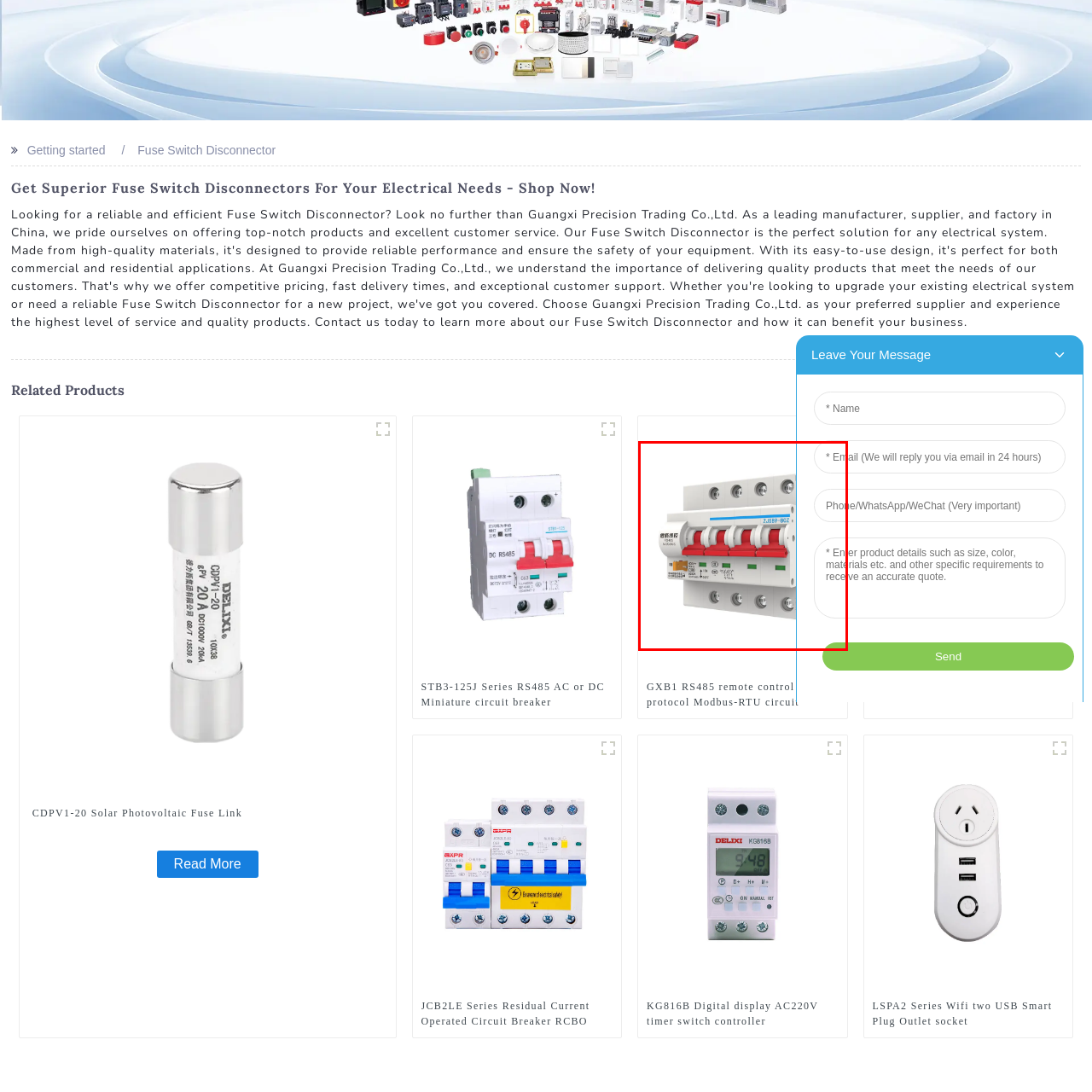Generate a detailed caption for the image contained in the red outlined area.

The image showcases a GXB1 RS485 remote control protocol Modbus-RTU circuit breaker. This electrical component is designed for advanced circuit protection, featuring four red switch handles that indicate its functionality. The device is fitted with various indicators and specifications, ensuring reliability in operational settings. It has a sleek design suitable for both residential and industrial applications, emphasizing safety and efficiency in electrical management.